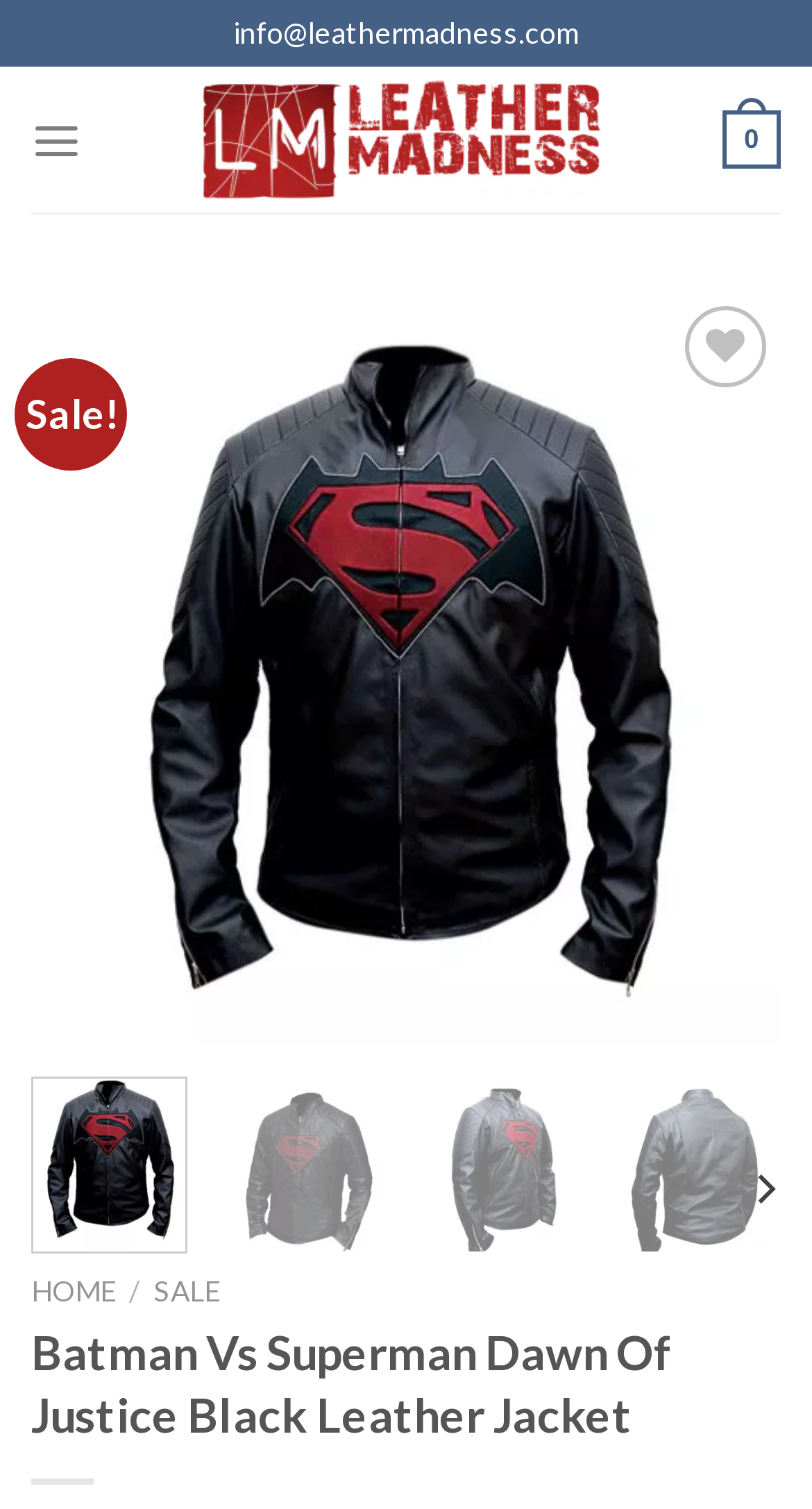How many links are there in the top navigation bar?
Please answer the question with as much detail as possible using the screenshot.

The top navigation bar contains three links: 'HOME', 'SALE', and 'Leather Madness'. These links are used to navigate to different sections of the website.